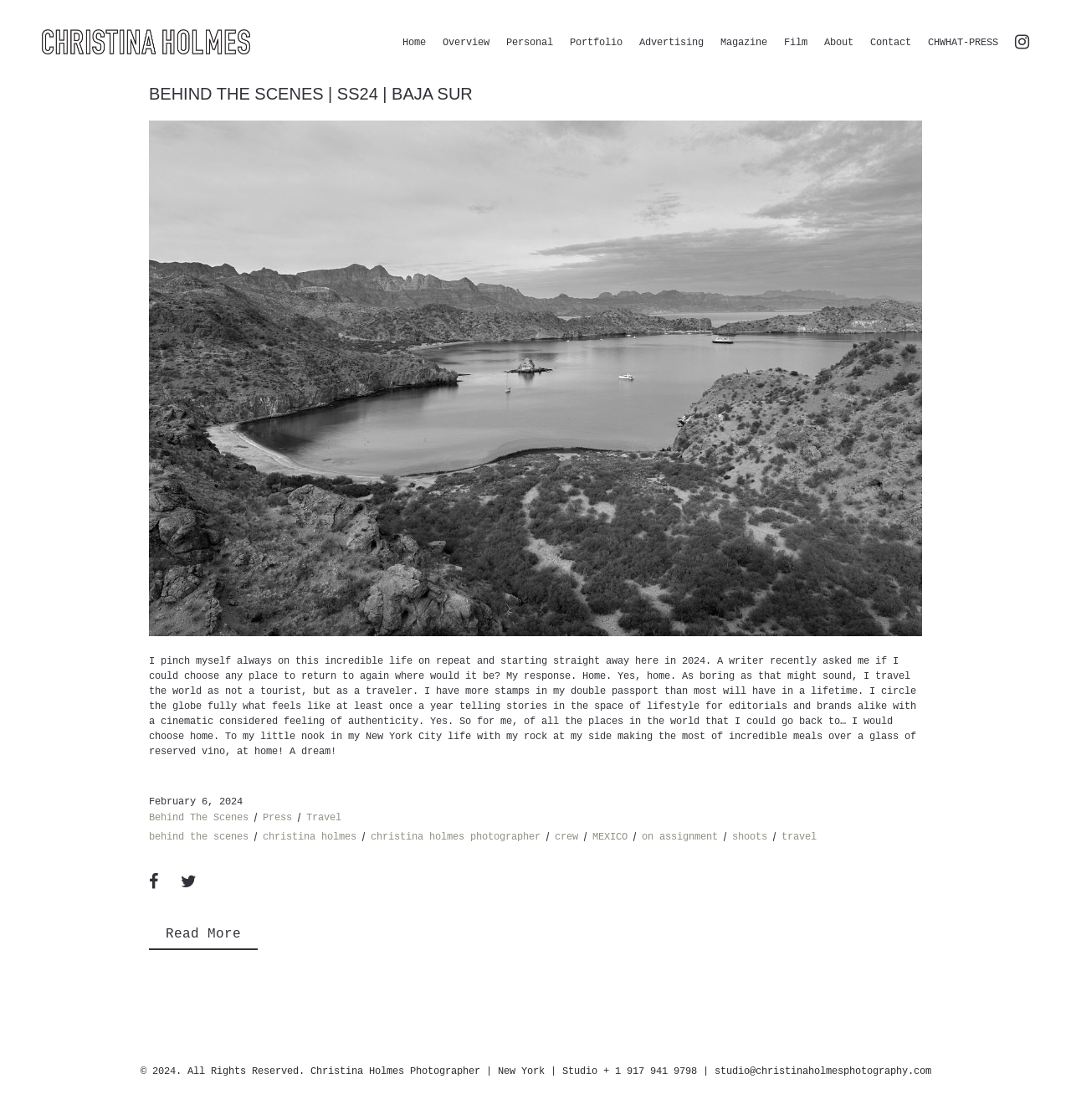Provide the bounding box coordinates of the UI element that matches the description: "name="q" placeholder="Search for articles..."".

None